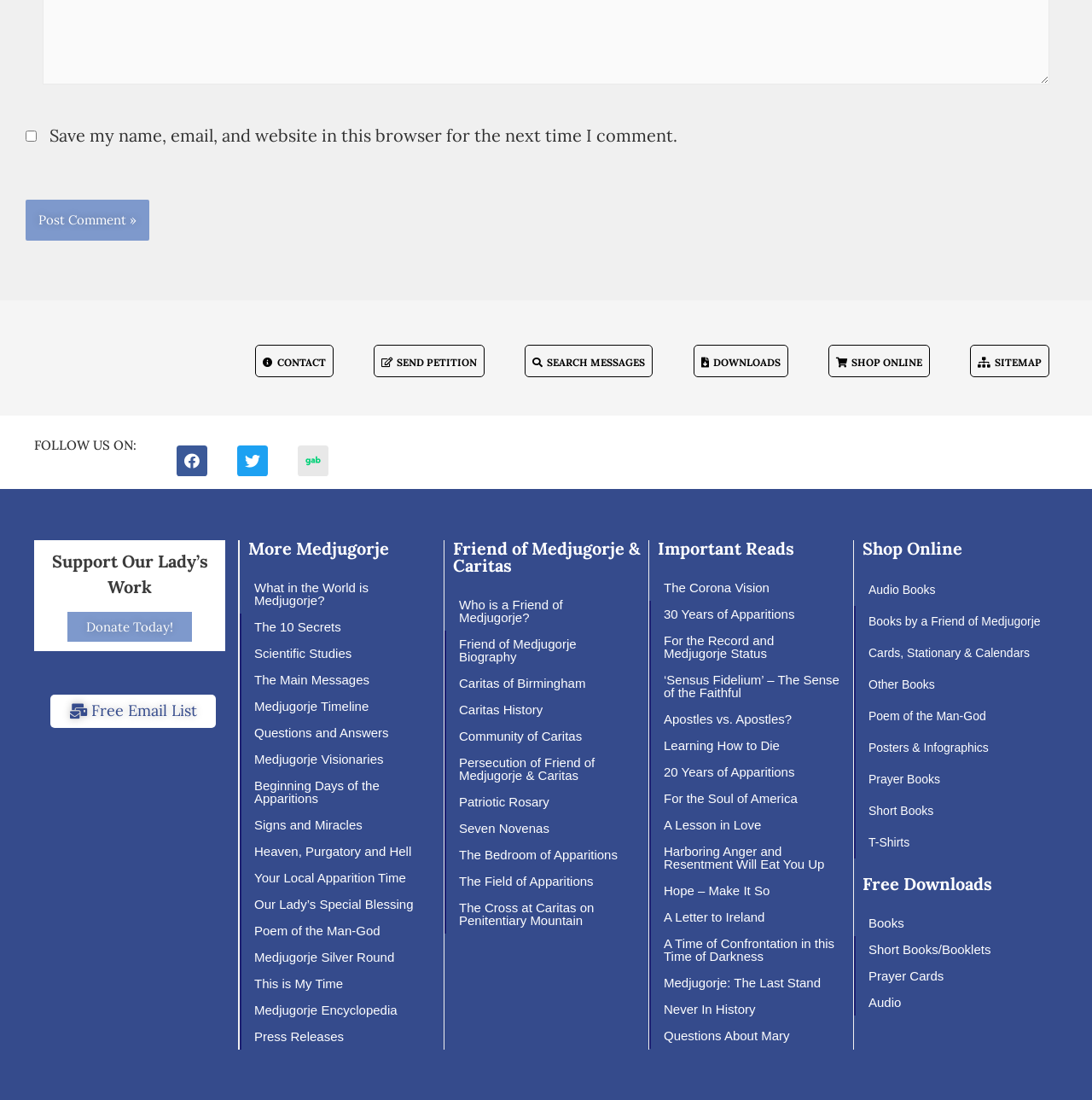Find the bounding box coordinates for the HTML element described as: "A Lesson in Love". The coordinates should consist of four float values between 0 and 1, i.e., [left, top, right, bottom].

[0.596, 0.746, 0.781, 0.771]